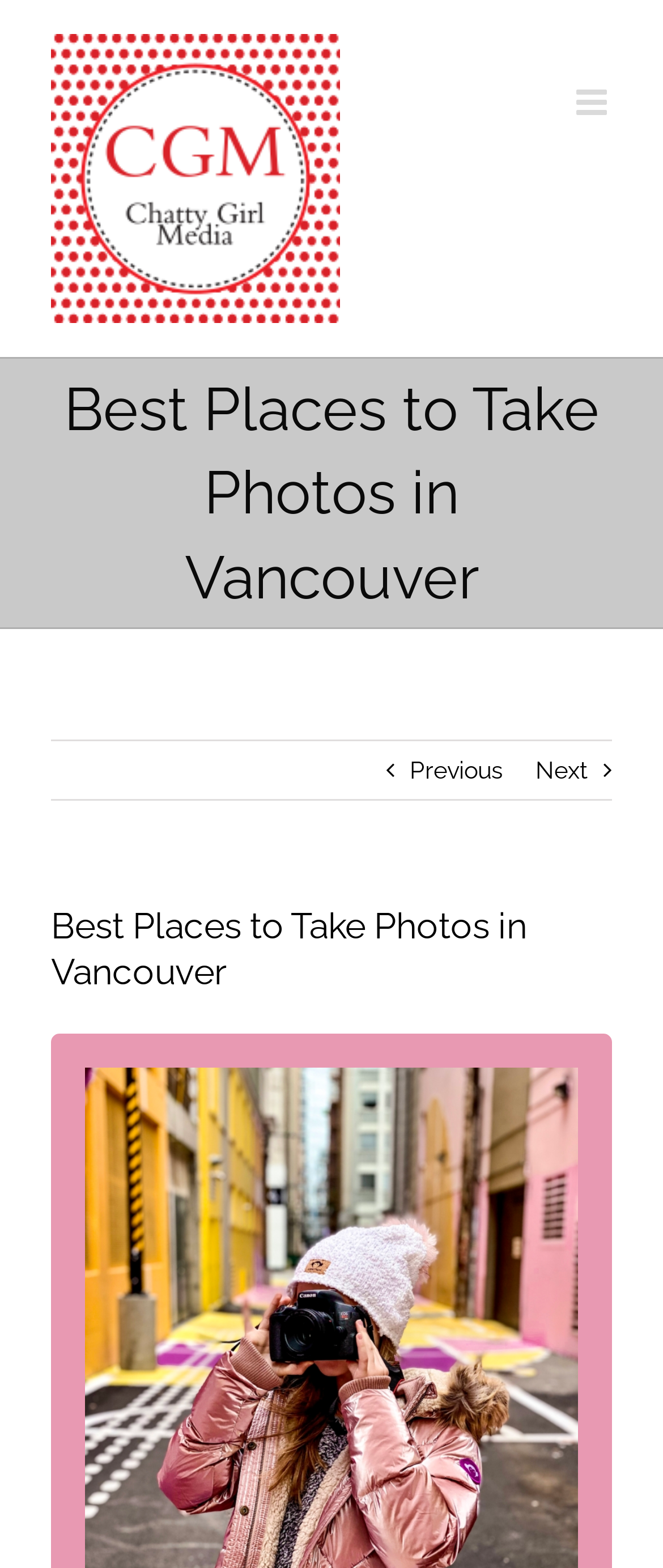Explain the webpage in detail, including its primary components.

The webpage is about the best places to take photos in Vancouver. At the top left corner, there is a logo of Chatty Girl Media, which is a clickable link. Next to the logo, there is a toggle button to open the mobile menu, located at the top right corner. 

Below the logo and the toggle button, there is a page title bar that spans the entire width of the page. Within the page title bar, the main heading "Best Places to Take Photos in Vancouver" is prominently displayed. 

On the right side of the page title bar, there are two navigation links, "Previous" and "Next", which are positioned side by side. Below these navigation links, there is another instance of the same heading "Best Places to Take Photos in Vancouver". 

At the bottom right corner of the page, there is a "Go to Top" link, which allows users to quickly navigate back to the top of the page.